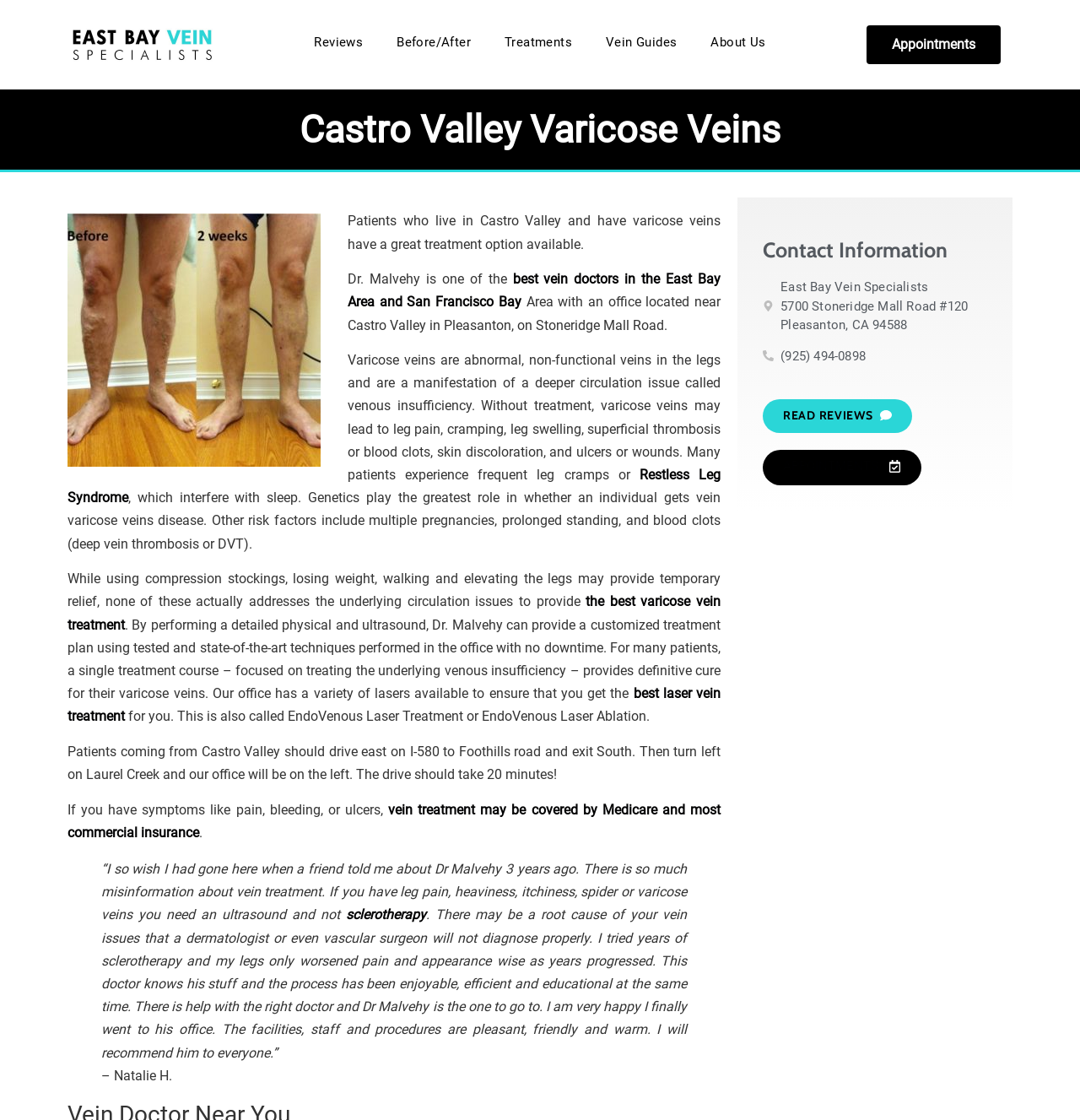Determine the bounding box coordinates (top-left x, top-left y, bottom-right x, bottom-right y) of the UI element described in the following text: About Us

[0.643, 0.023, 0.725, 0.053]